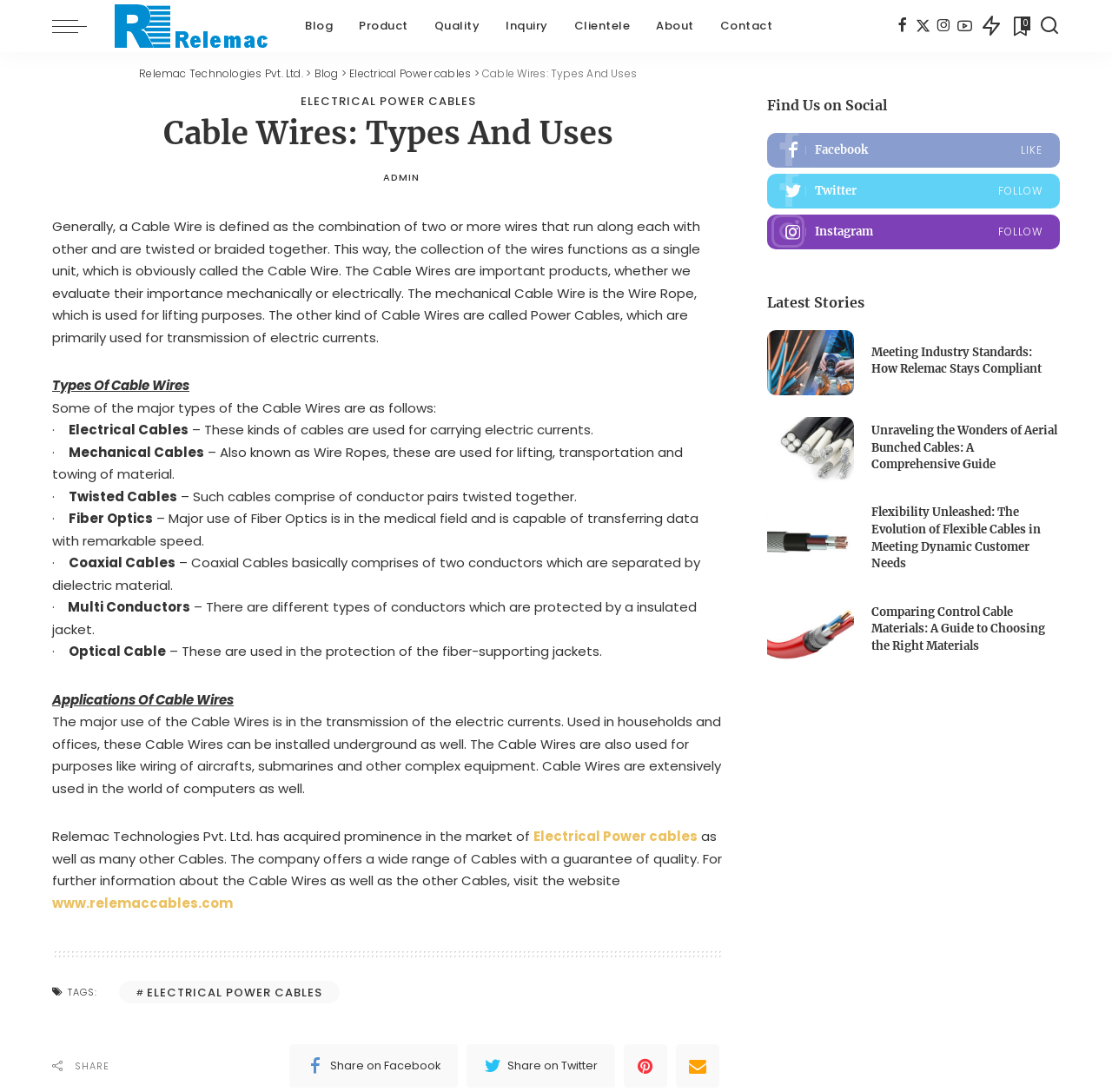Determine the coordinates of the bounding box for the clickable area needed to execute this instruction: "Search for something".

[0.934, 0.0, 0.953, 0.048]